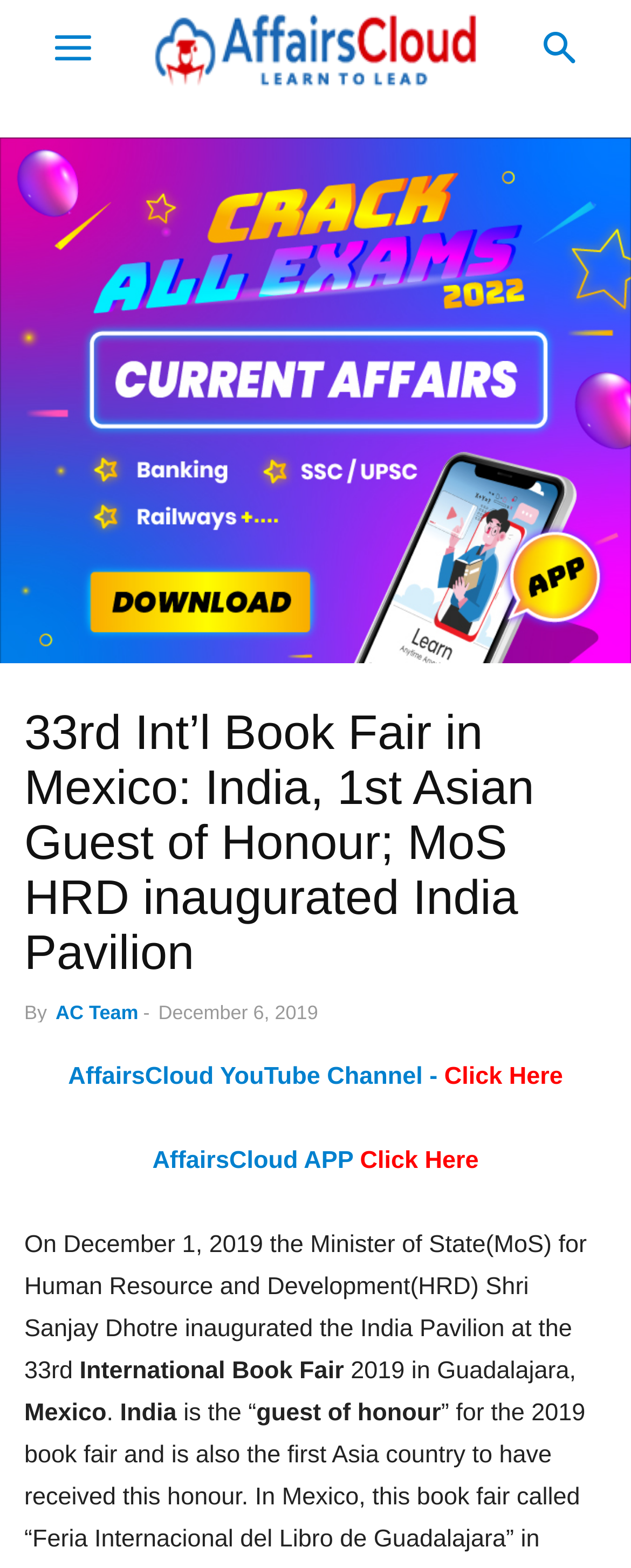Describe all the visual and textual components of the webpage comprehensively.

The webpage appears to be an article about the 33rd International Book Fair in Mexico, where India is the first Asian guest of honor. At the top of the page, there is a logo image of "AffairsCloud.com" taking up about half of the width. Below the logo, there is a prominent link to "Current Affairs APP" with an accompanying image. 

The main content of the page is divided into two sections. The first section is a header area that spans almost the entire width of the page. It contains a heading with the title of the article, followed by the author's name "AC Team" and the date "December 6, 2019". 

The second section is the main article content, which starts with a paragraph of text describing the event. The text is divided into several blocks, with some words or phrases separated from each other. The content of the text describes the inauguration of the India Pavilion at the book fair by the Minister of State for Human Resource and Development, Shri Sanjay Dhotre. 

There are two links at the bottom of the page, one to the "AffairsCloud YouTube Channel" and another to the "AffairsCloud APP".